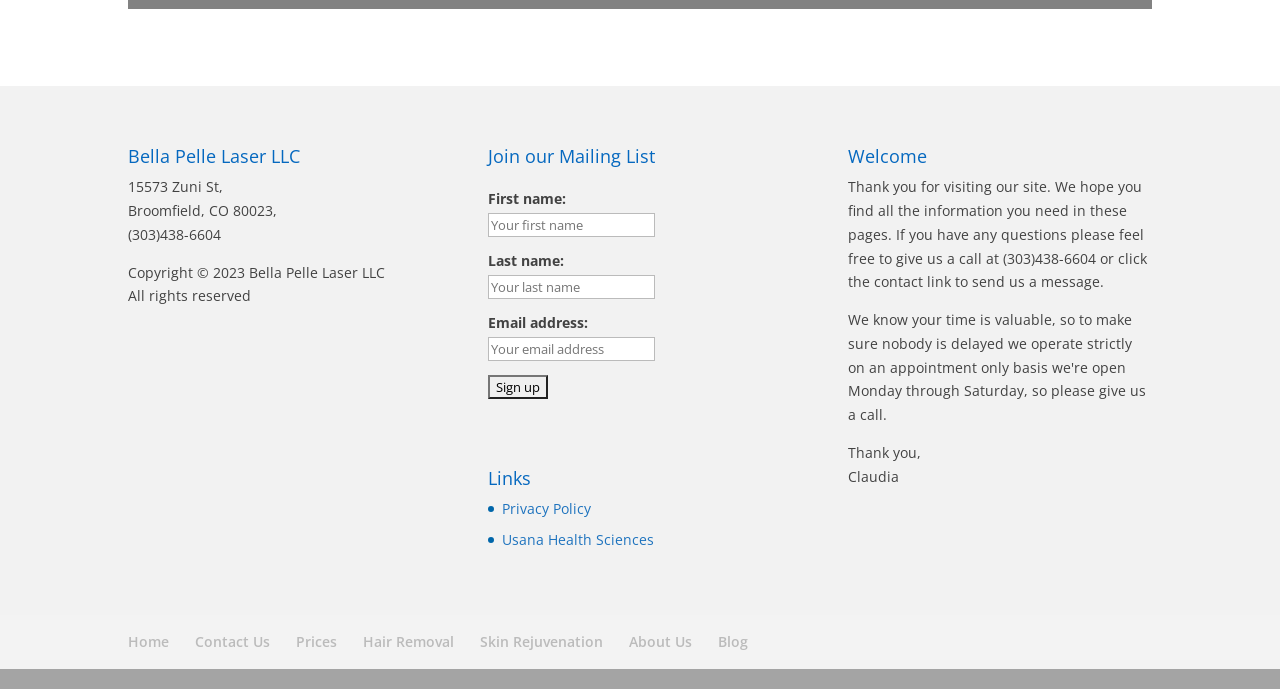Find the bounding box coordinates of the element to click in order to complete the given instruction: "Check the date of the article."

None